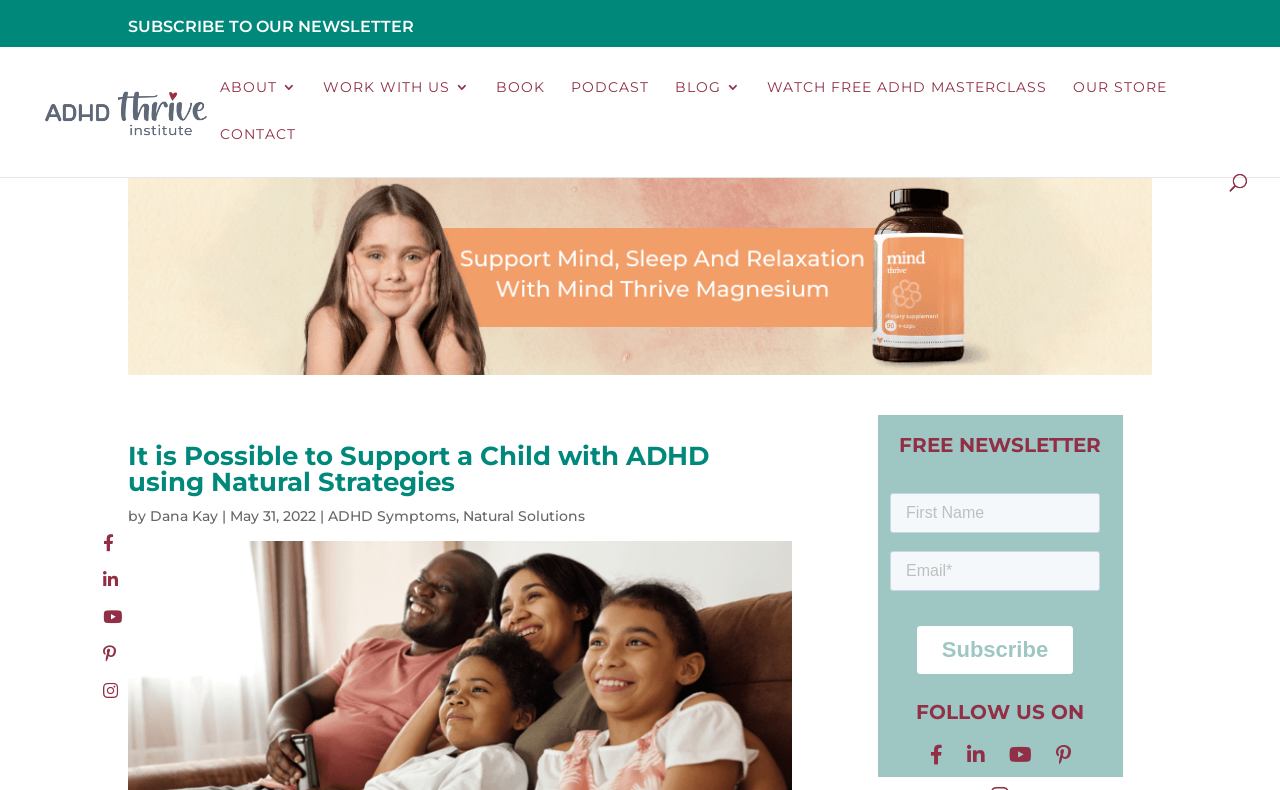Determine the bounding box coordinates for the area you should click to complete the following instruction: "Search for ADHD related topics".

[0.053, 0.059, 0.953, 0.061]